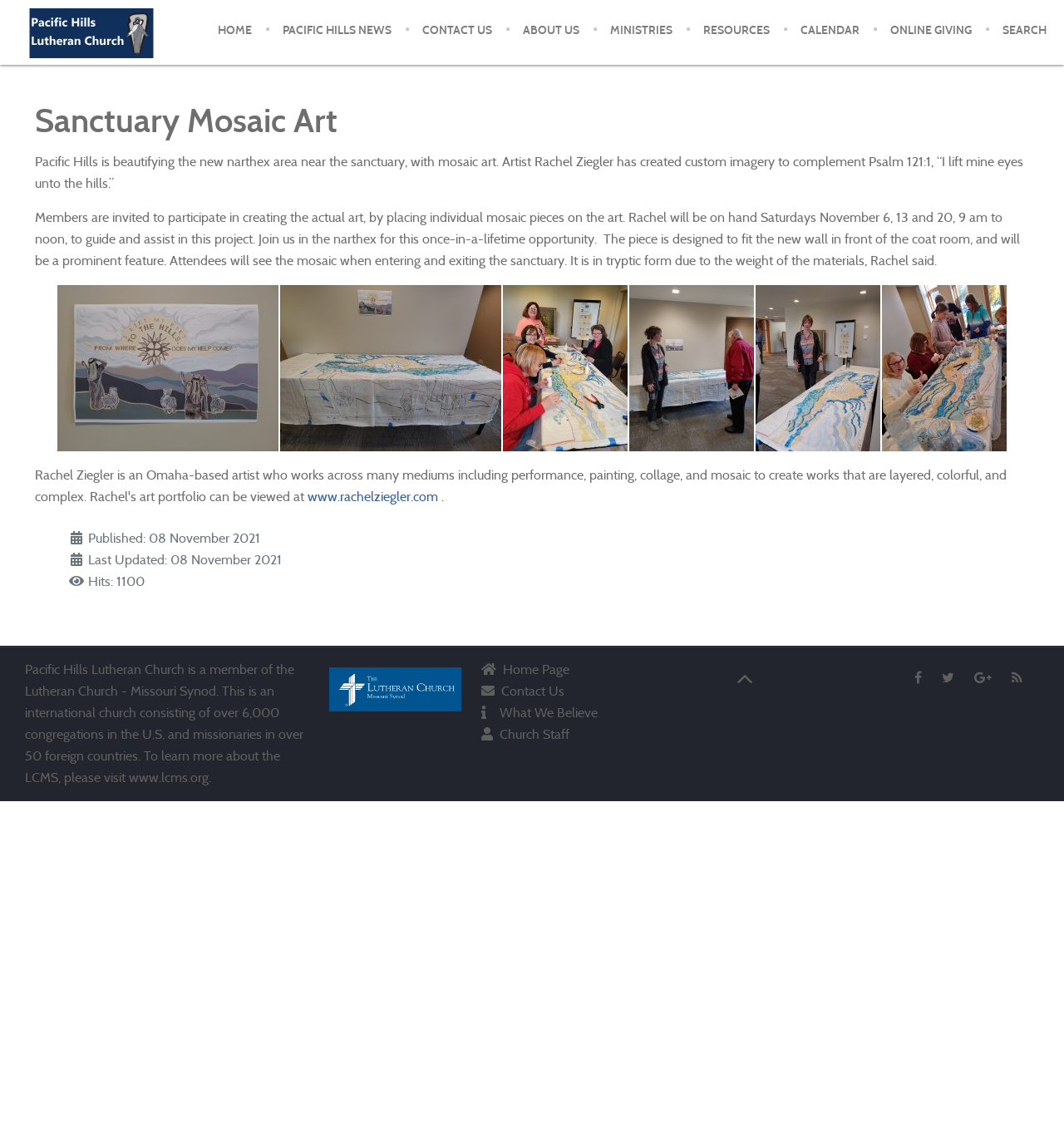What is the primary heading on this webpage?

Sanctuary Mosaic Art